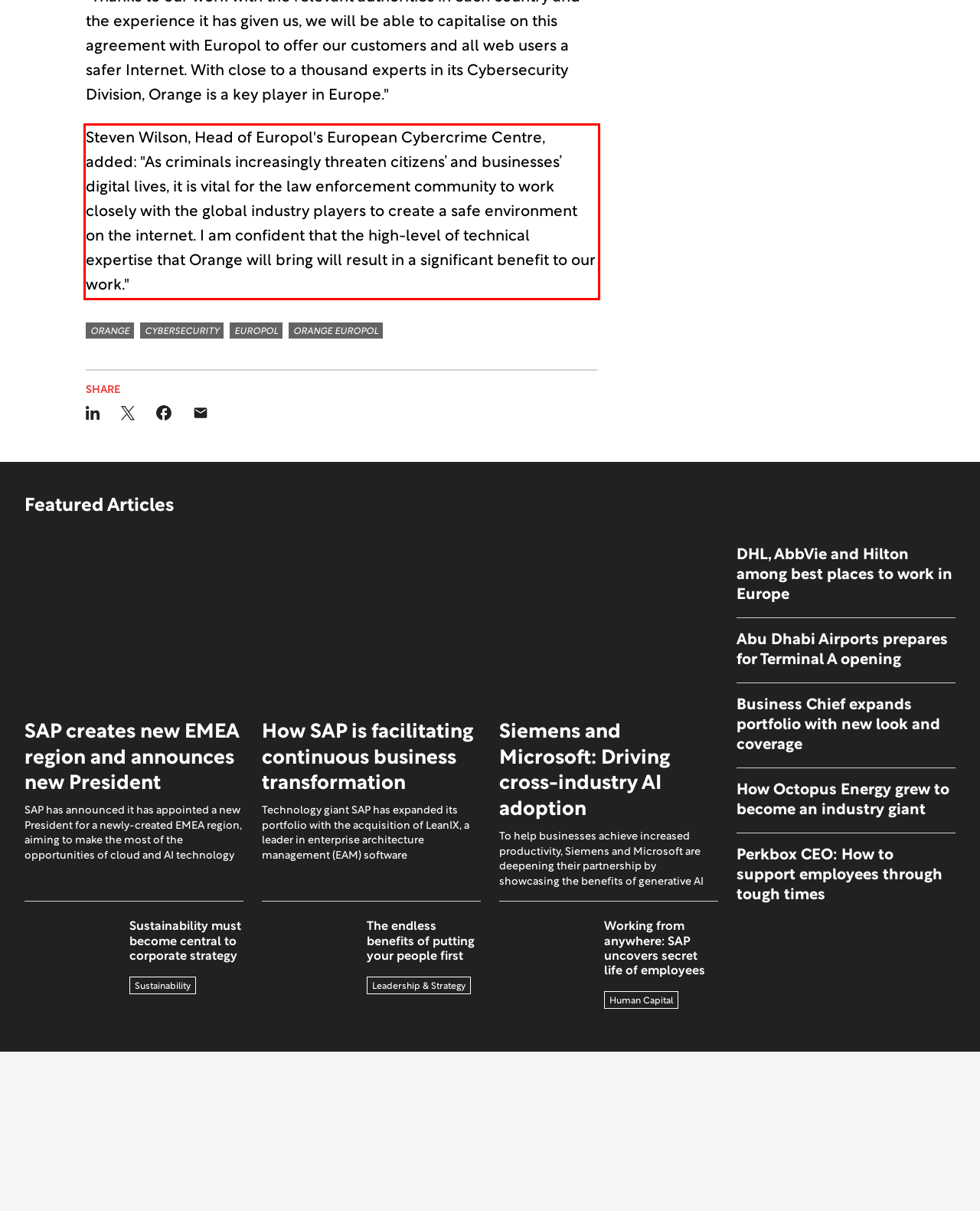Please perform OCR on the text content within the red bounding box that is highlighted in the provided webpage screenshot.

Steven Wilson, Head of Europol's European Cybercrime Centre, added: "As criminals increasingly threaten citizens’ and businesses’ digital lives, it is vital for the law enforcement community to work closely with the global industry players to create a safe environment on the internet. I am confident that the high-level of technical expertise that Orange will bring will result in a significant benefit to our work."